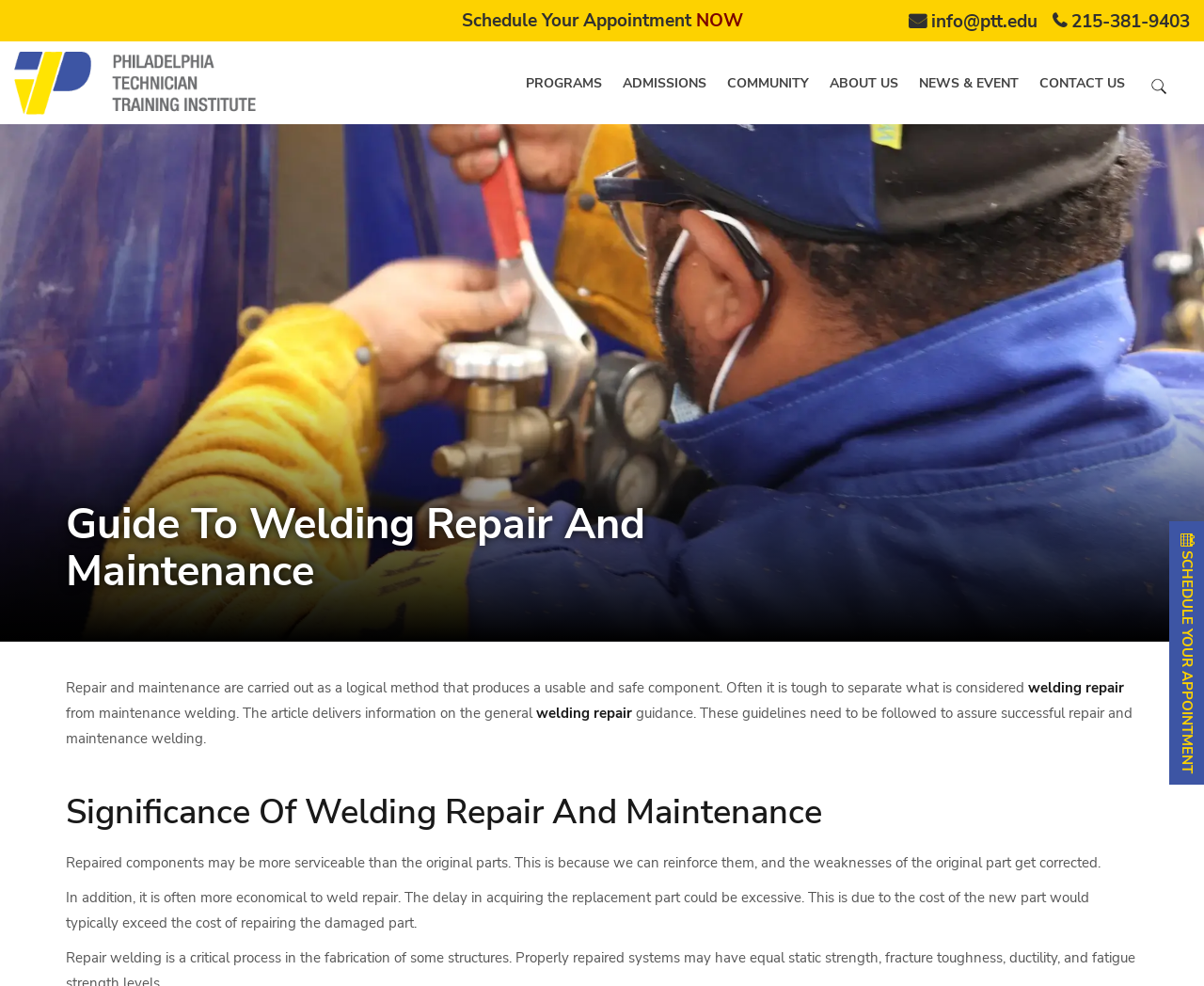Locate the bounding box coordinates of the area to click to fulfill this instruction: "Contact us through email". The bounding box should be presented as four float numbers between 0 and 1, in the order [left, top, right, bottom].

[0.755, 0.01, 0.862, 0.034]